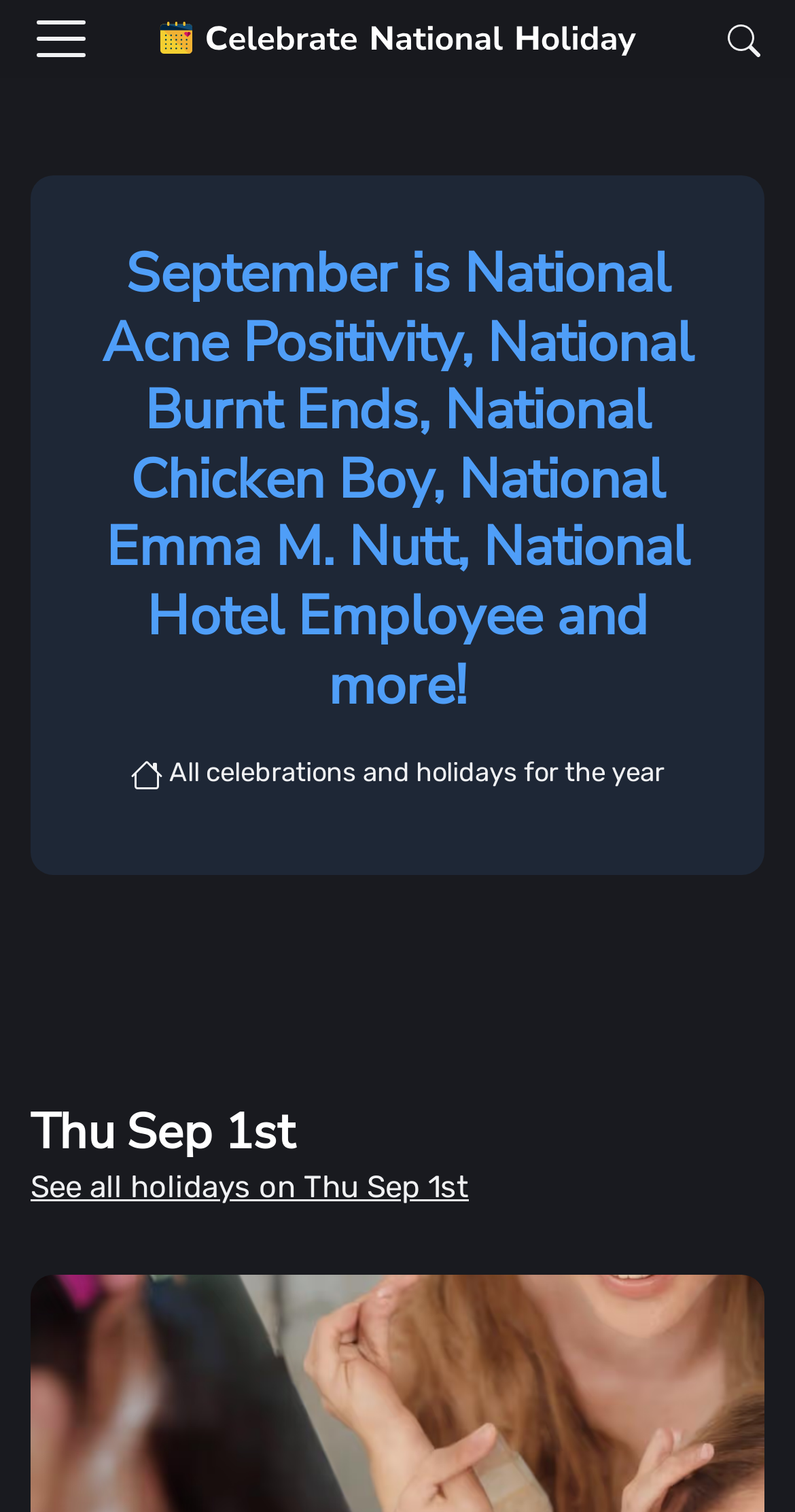Determine the webpage's heading and output its text content.

September is National Acne Positivity, National Burnt Ends, National Chicken Boy, National Emma M. Nutt, National Hotel Employee and more!